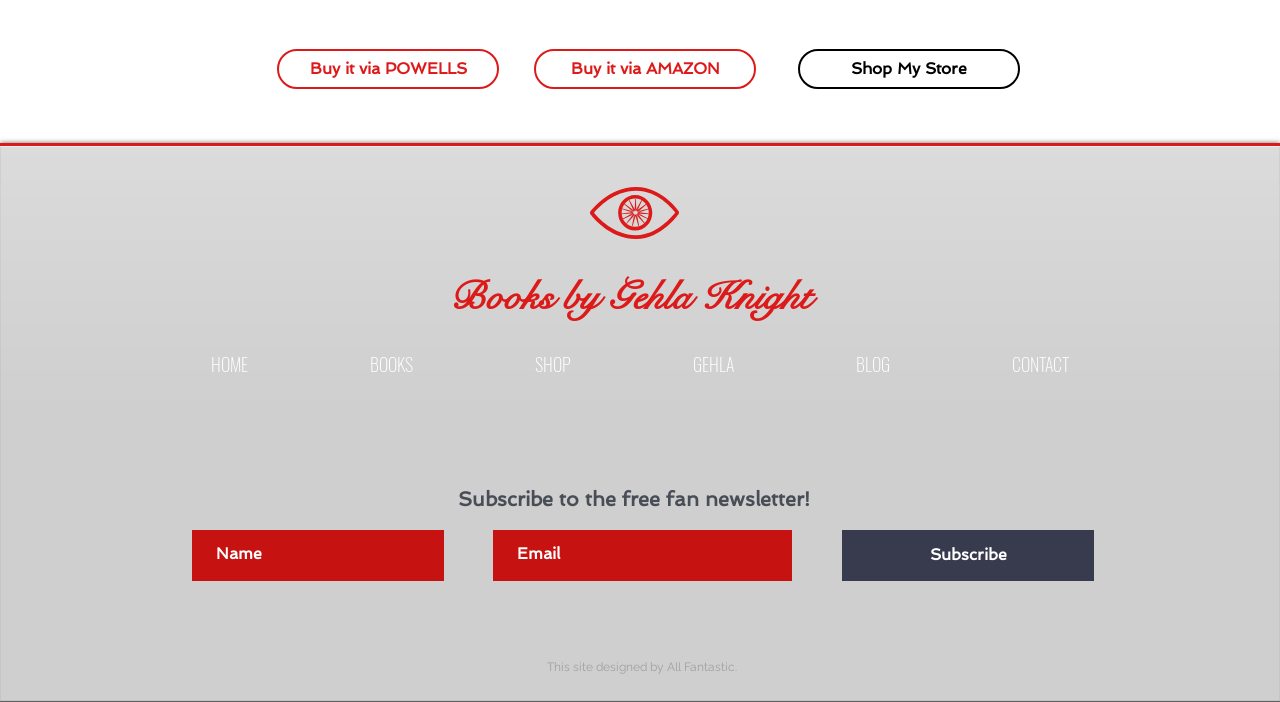Please identify the coordinates of the bounding box that should be clicked to fulfill this instruction: "Buy the book via POWELLS".

[0.216, 0.07, 0.39, 0.127]